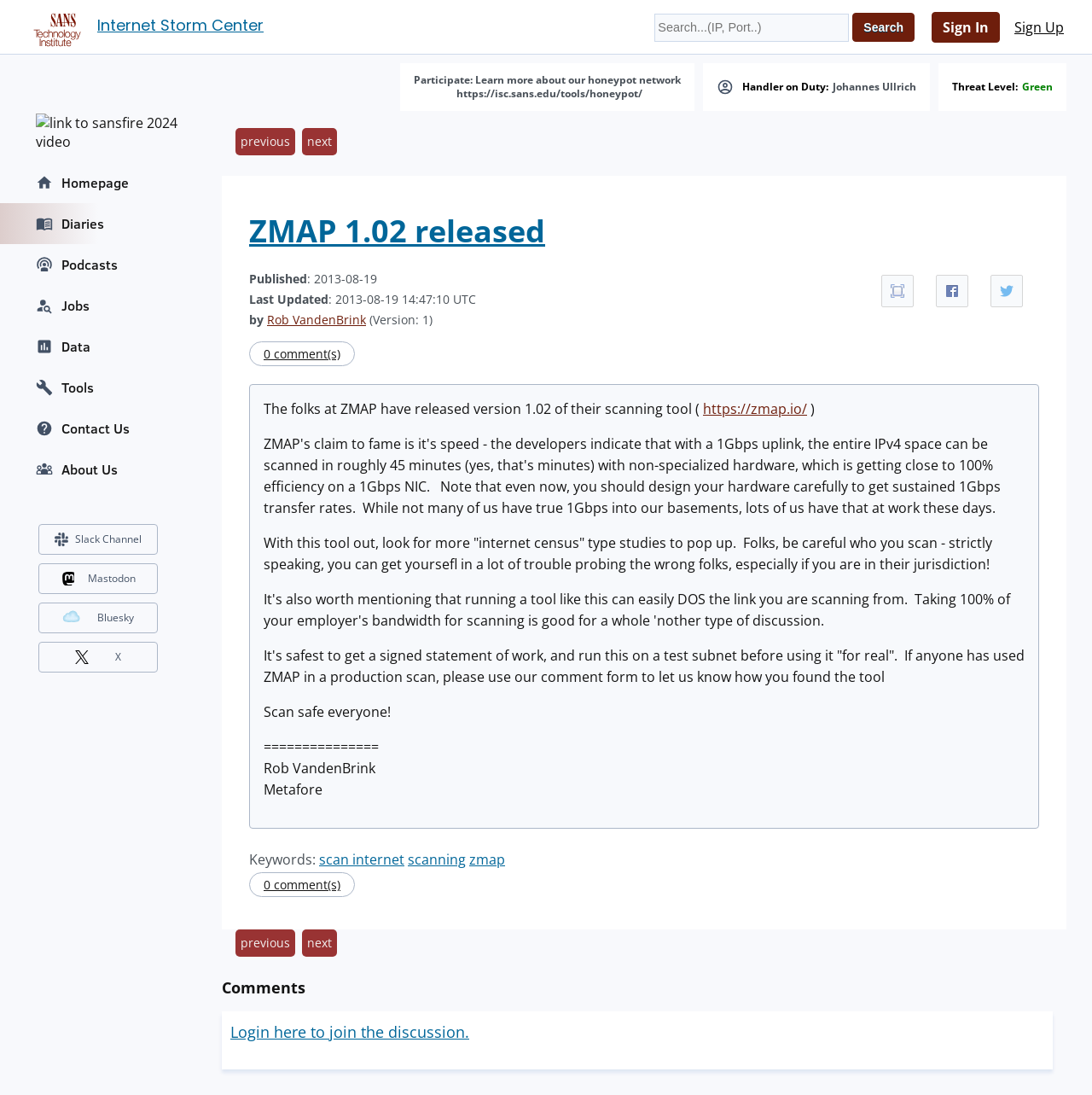Highlight the bounding box coordinates of the element you need to click to perform the following instruction: "Sign In."

[0.853, 0.011, 0.916, 0.039]